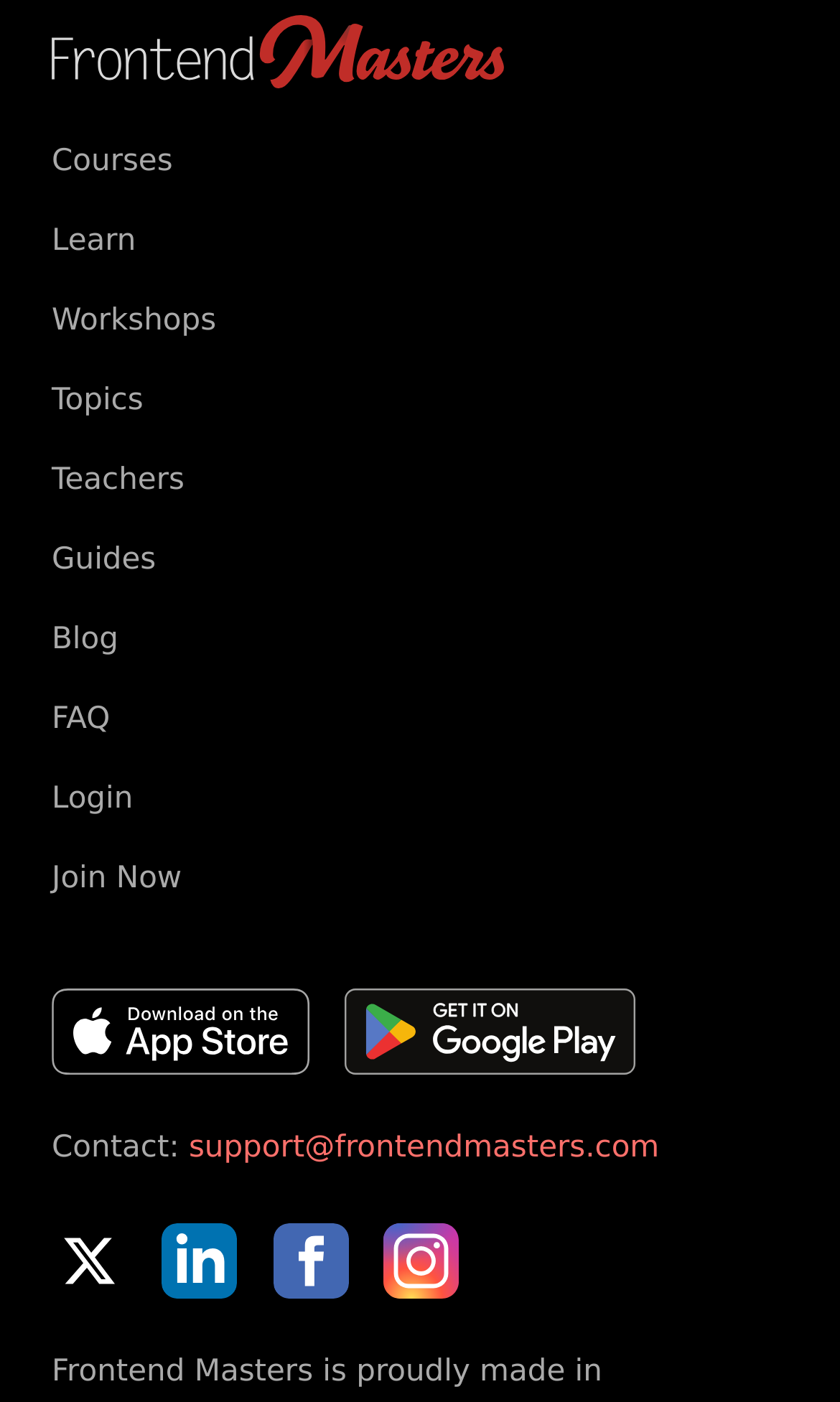From the webpage screenshot, predict the bounding box of the UI element that matches this description: "Blog".

[0.062, 0.455, 0.141, 0.48]